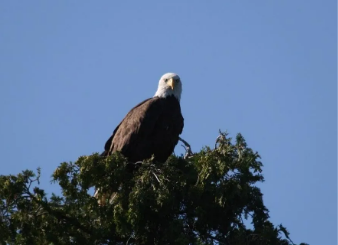What is the background of the image?
Please provide a single word or phrase as the answer based on the screenshot.

Clear blue sky